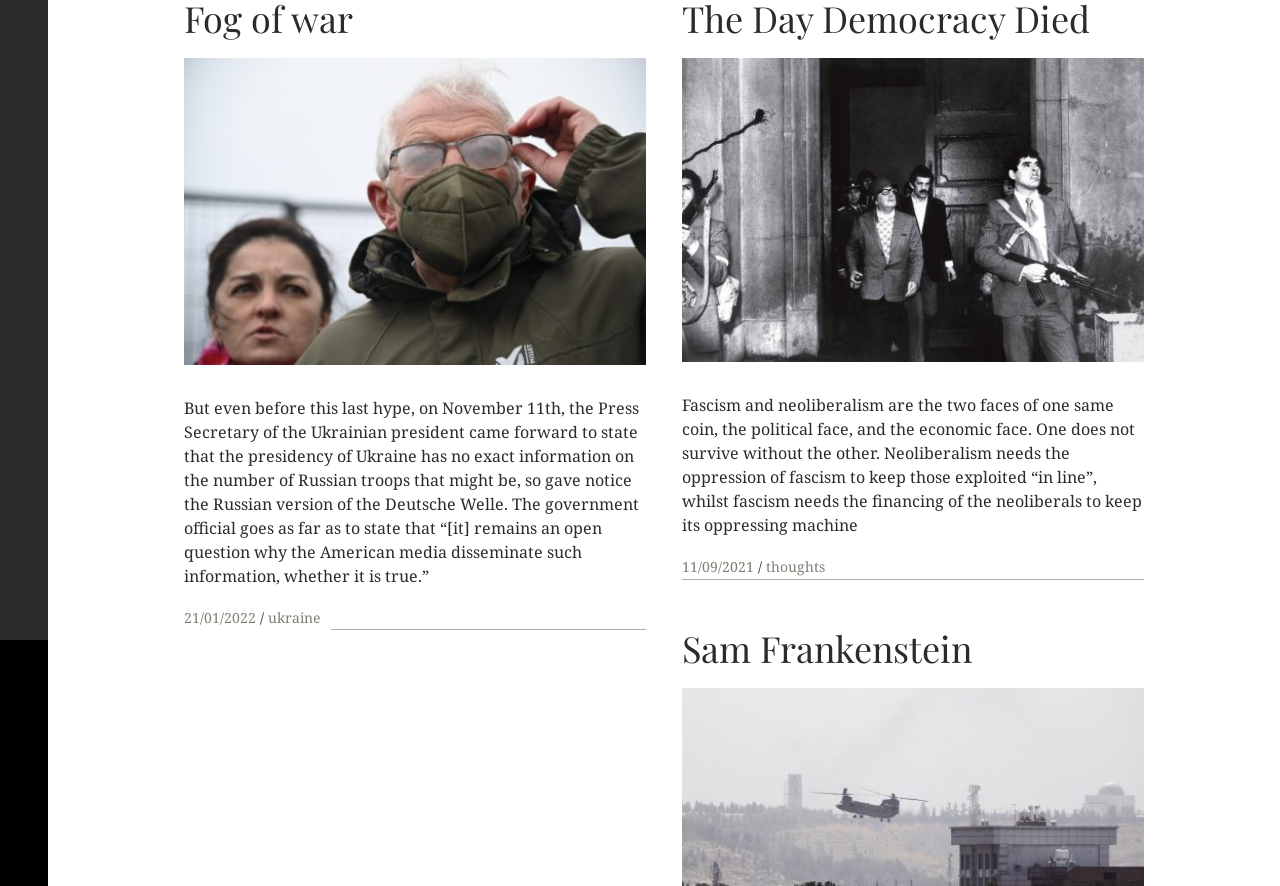Calculate the bounding box coordinates of the UI element given the description: "Sam Frankenstein".

[0.533, 0.695, 0.894, 0.749]